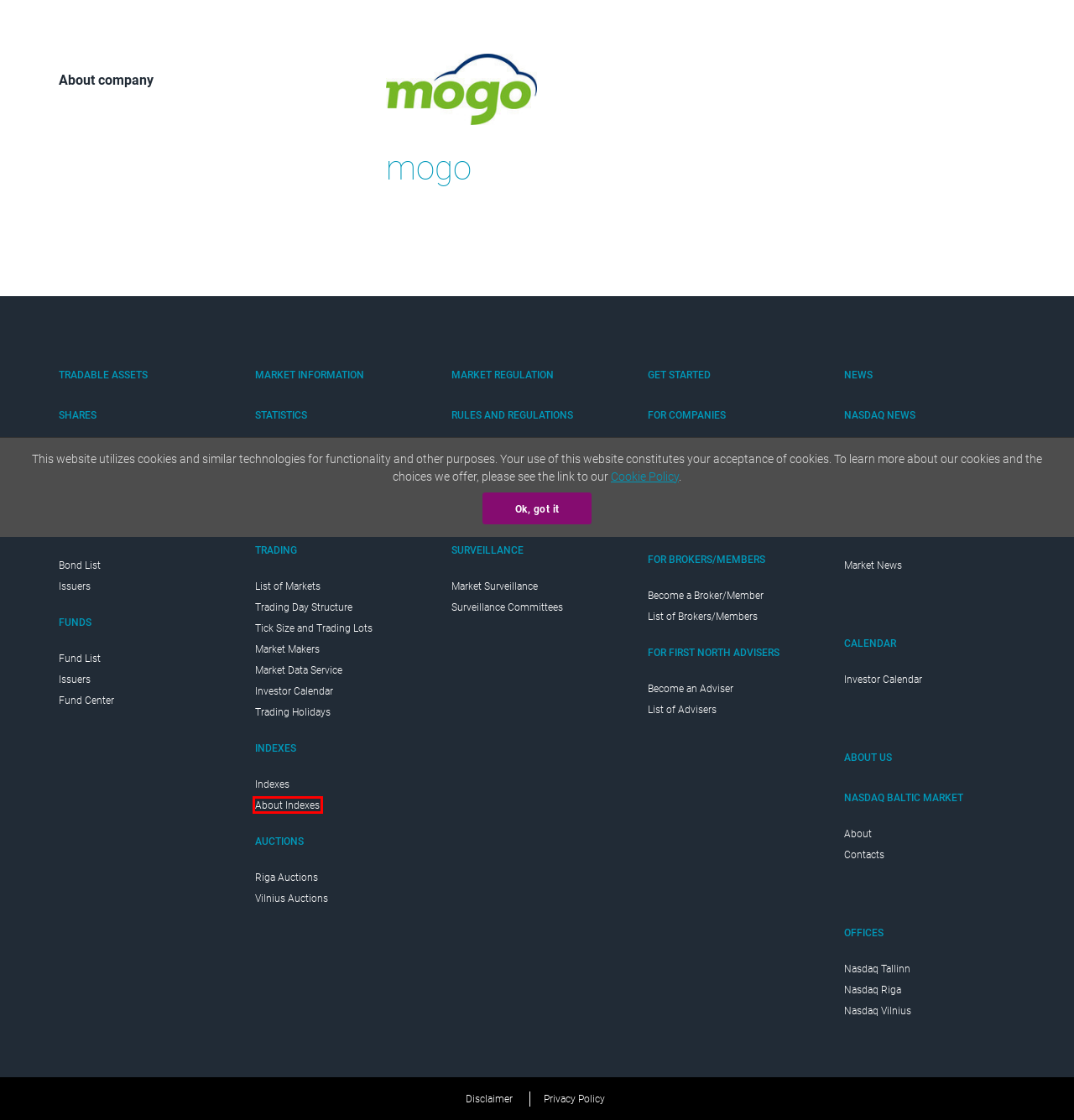Analyze the given webpage screenshot and identify the UI element within the red bounding box. Select the webpage description that best matches what you expect the new webpage to look like after clicking the element. Here are the candidates:
A. Become a member – Nasdaq Baltic
B. About Indexes – Nasdaq Baltic
C. GDPR – Nasdaq Baltic
D. List of Certified Advisers – Nasdaq Baltic
E. Contacts – Nasdaq Baltic
F. Surveillance Committees – Nasdaq Baltic
G. List of Markets – Nasdaq Baltic
H. Market Makers – Nasdaq Baltic

B